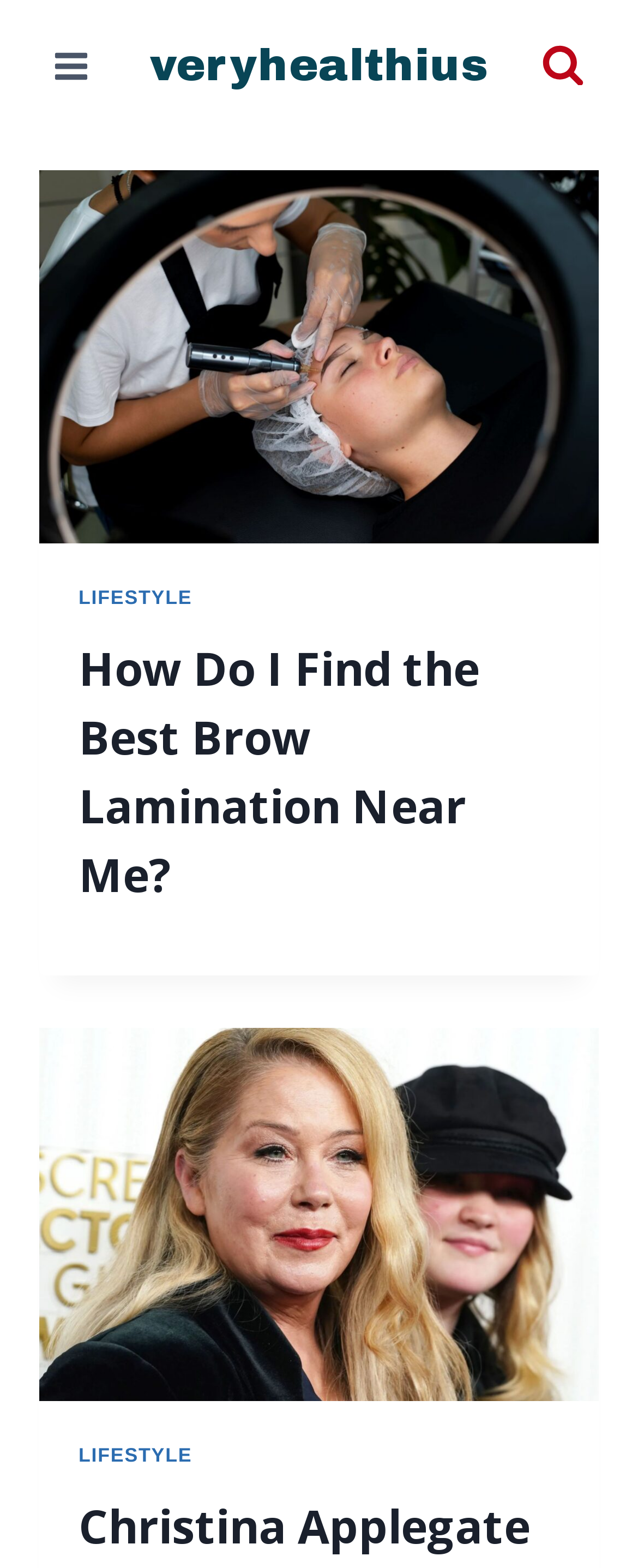Based on the element description "Toggle Menu", predict the bounding box coordinates of the UI element.

[0.062, 0.024, 0.164, 0.06]